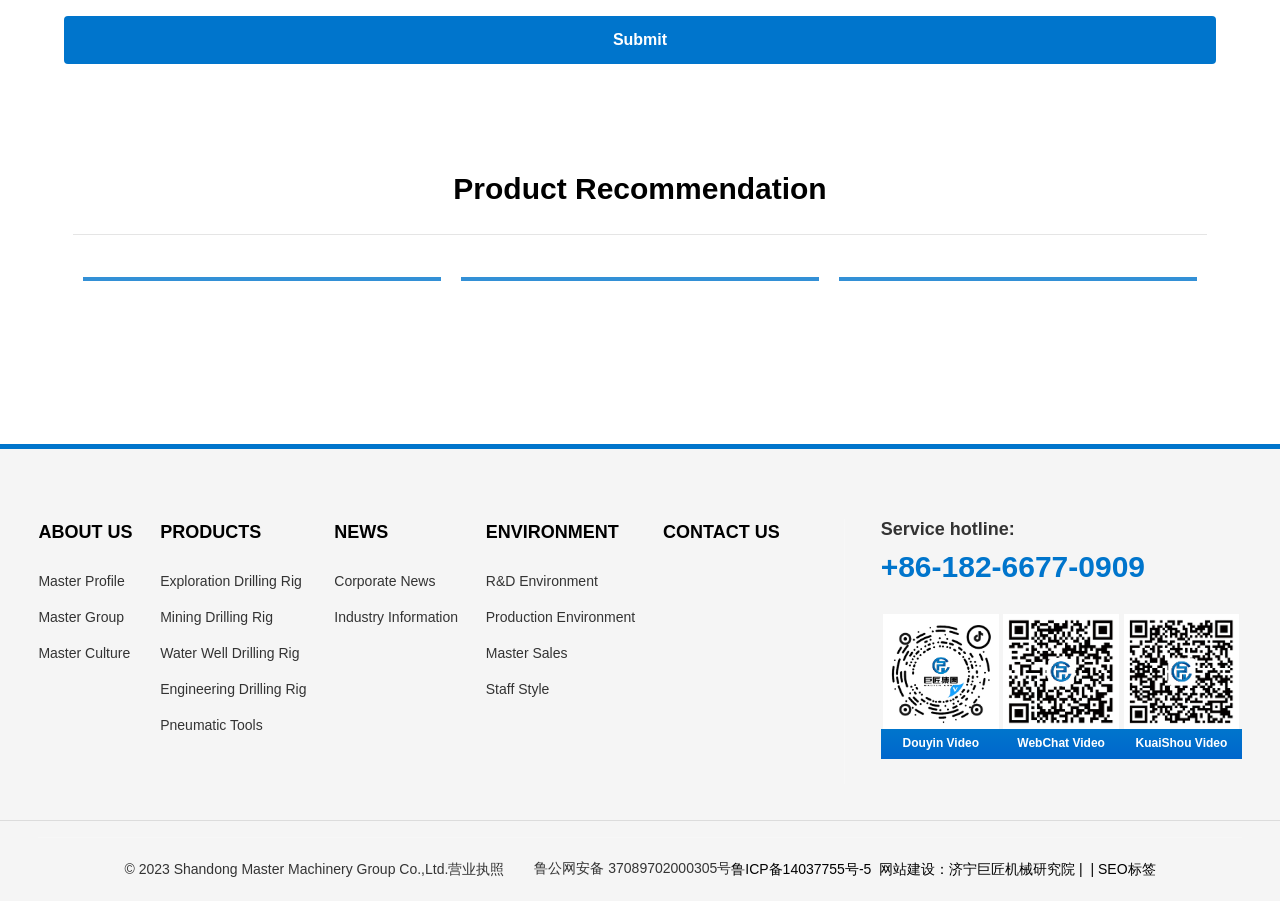Determine the bounding box coordinates of the clickable region to follow the instruction: "Go to the 'ABOUT US' page".

[0.03, 0.576, 0.125, 0.606]